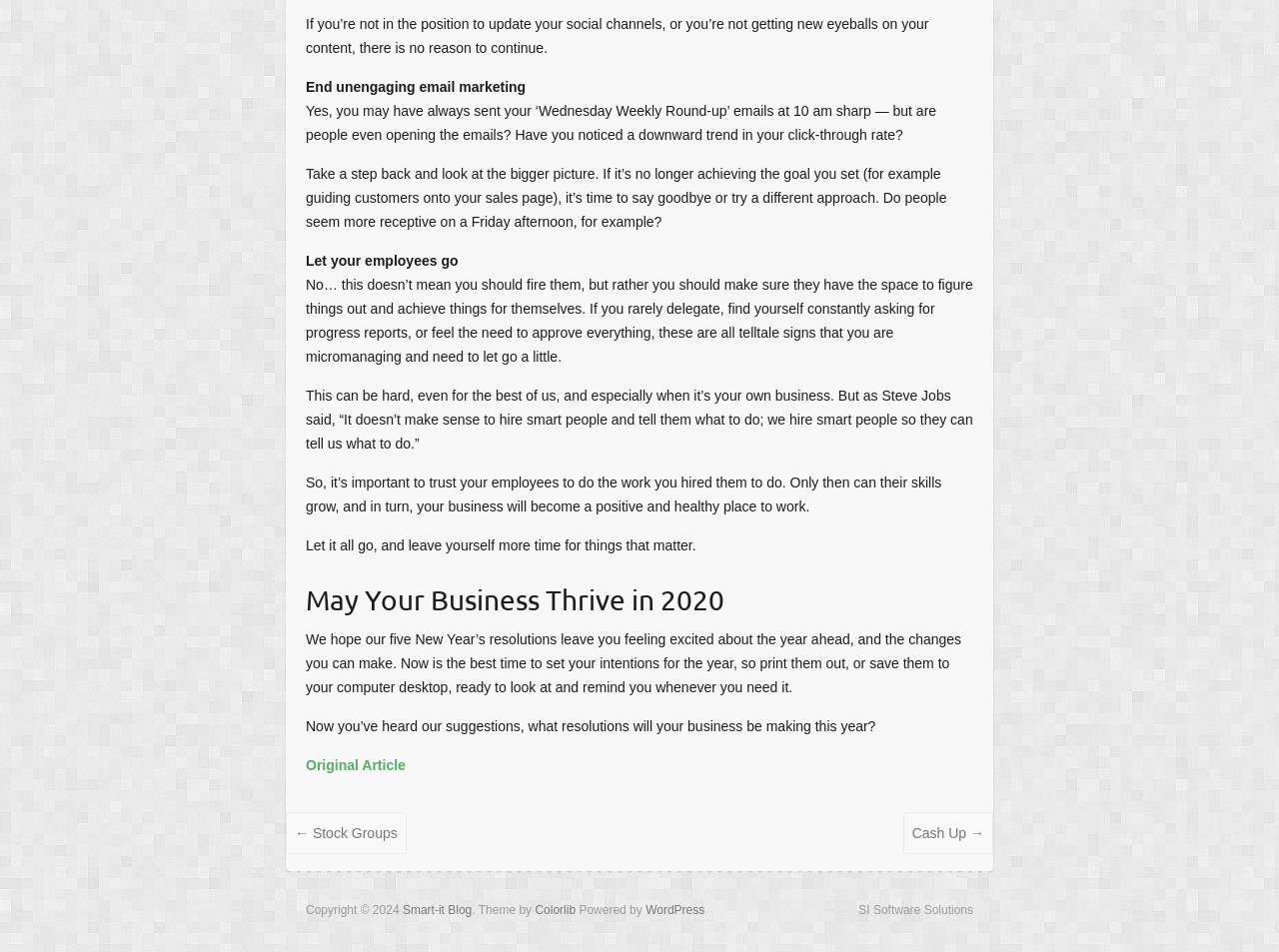Show the bounding box coordinates for the HTML element described as: "WordPress".

[0.505, 0.948, 0.551, 0.963]